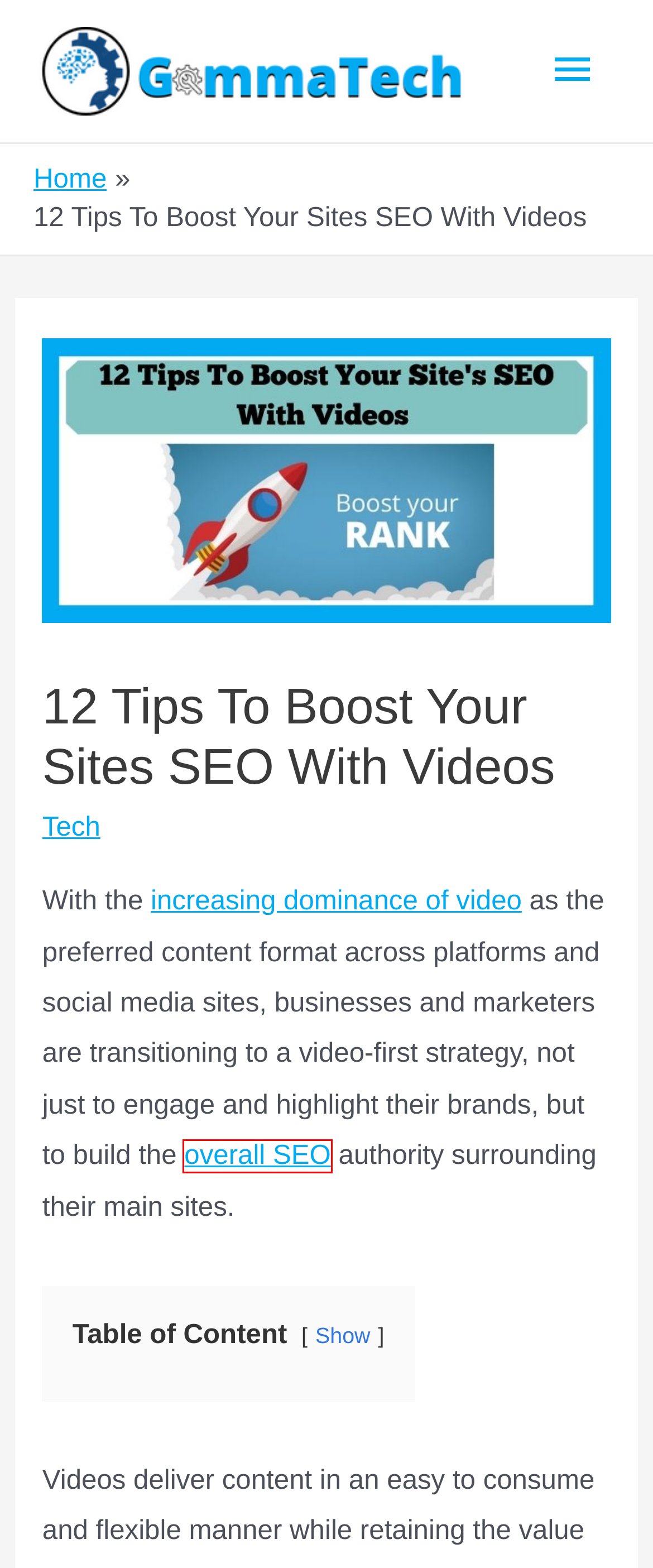You are provided a screenshot of a webpage featuring a red bounding box around a UI element. Choose the webpage description that most accurately represents the new webpage after clicking the element within the red bounding box. Here are the candidates:
A. Surfshark Coupon & Promo Code 2024 | 83% Off VPN Discount
B. Corel Coupon Code 2024 - Get Up To 50% Corel Discount Deal
C. Tech Archives - GammaTech
D. Top Best VPN, Backup, Data Recovery Software - Gammatech
E. SEO Tips To Stay Ahead Of Competition- 2024
F. Write For Us Technology, Business Blog Guest Post
G. Gammatech – Best Software Deals At Single Place
H. InterServer Reviews 2024 | Know All Aspects Of InterServer Hosting

E